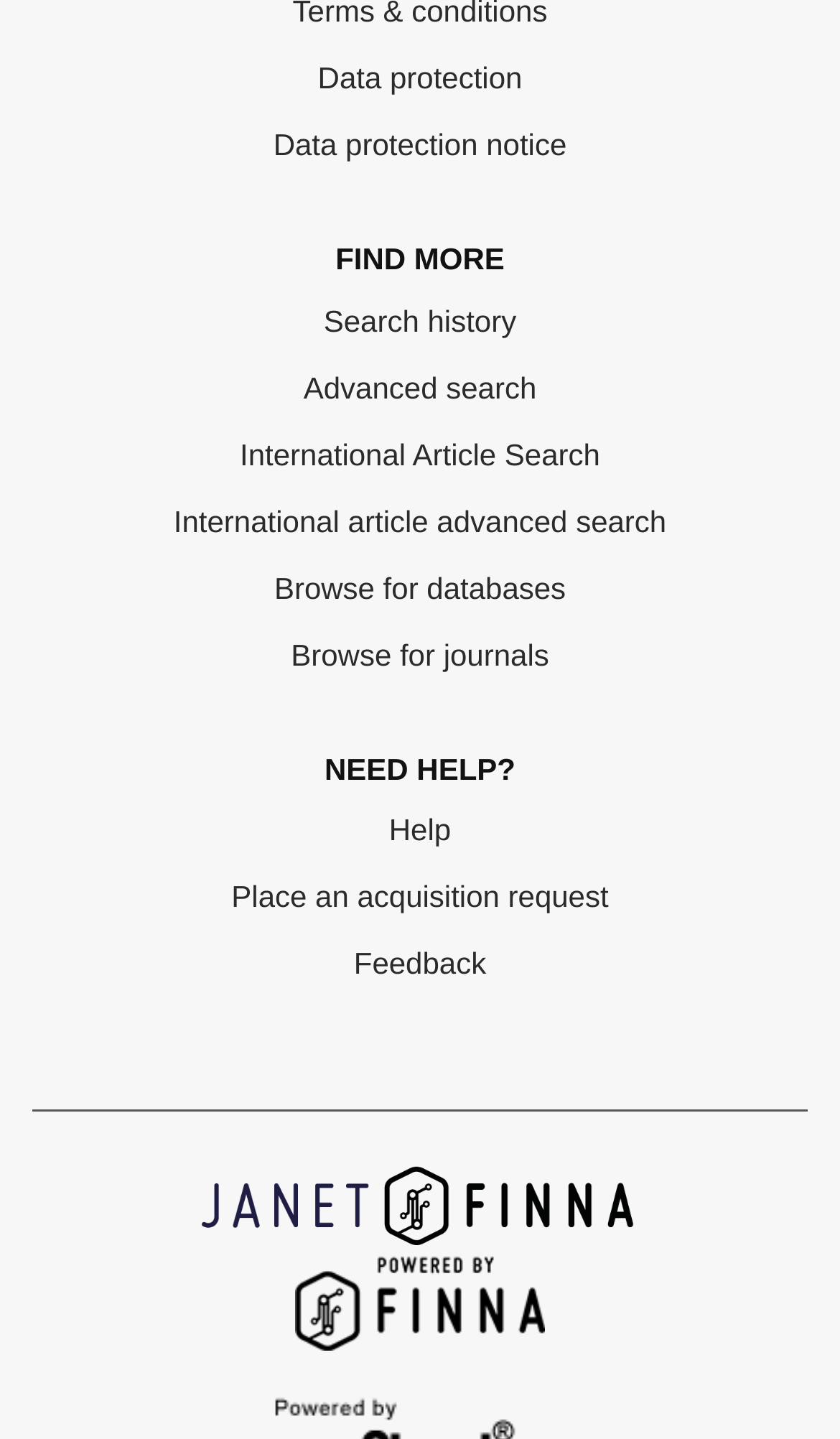Based on the image, provide a detailed response to the question:
How many horizontal separators are on the page?

There is only one horizontal separator on the page, which has a bounding box coordinate of [0.038, 0.771, 0.962, 0.772].